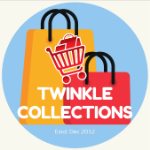Respond to the following question with a brief word or phrase:
What is the significance of the phrase 'Established Dec 2012'?

Adds credibility and longevity